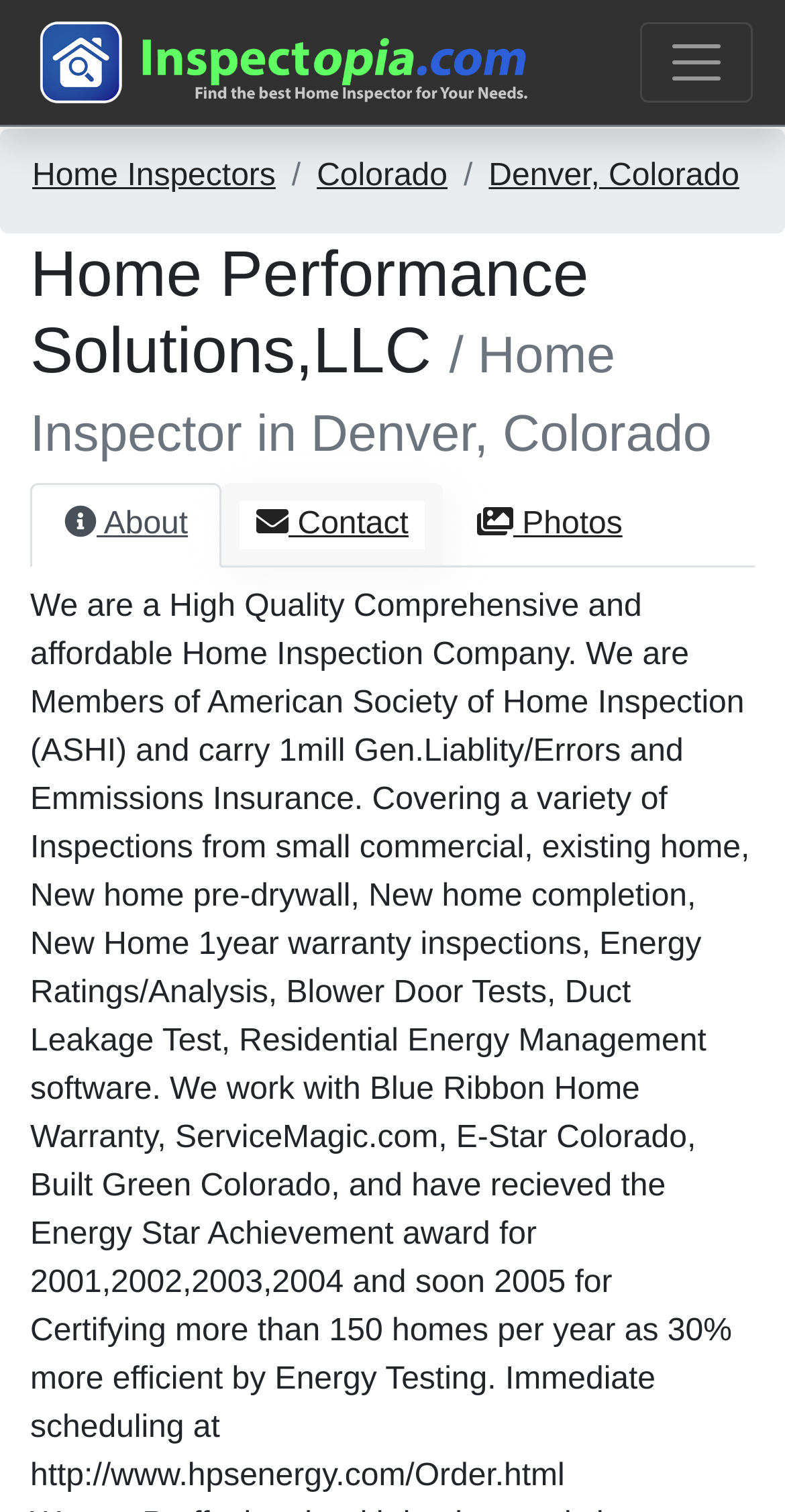Determine the bounding box coordinates of the clickable area required to perform the following instruction: "Toggle navigation". The coordinates should be represented as four float numbers between 0 and 1: [left, top, right, bottom].

[0.815, 0.015, 0.959, 0.068]